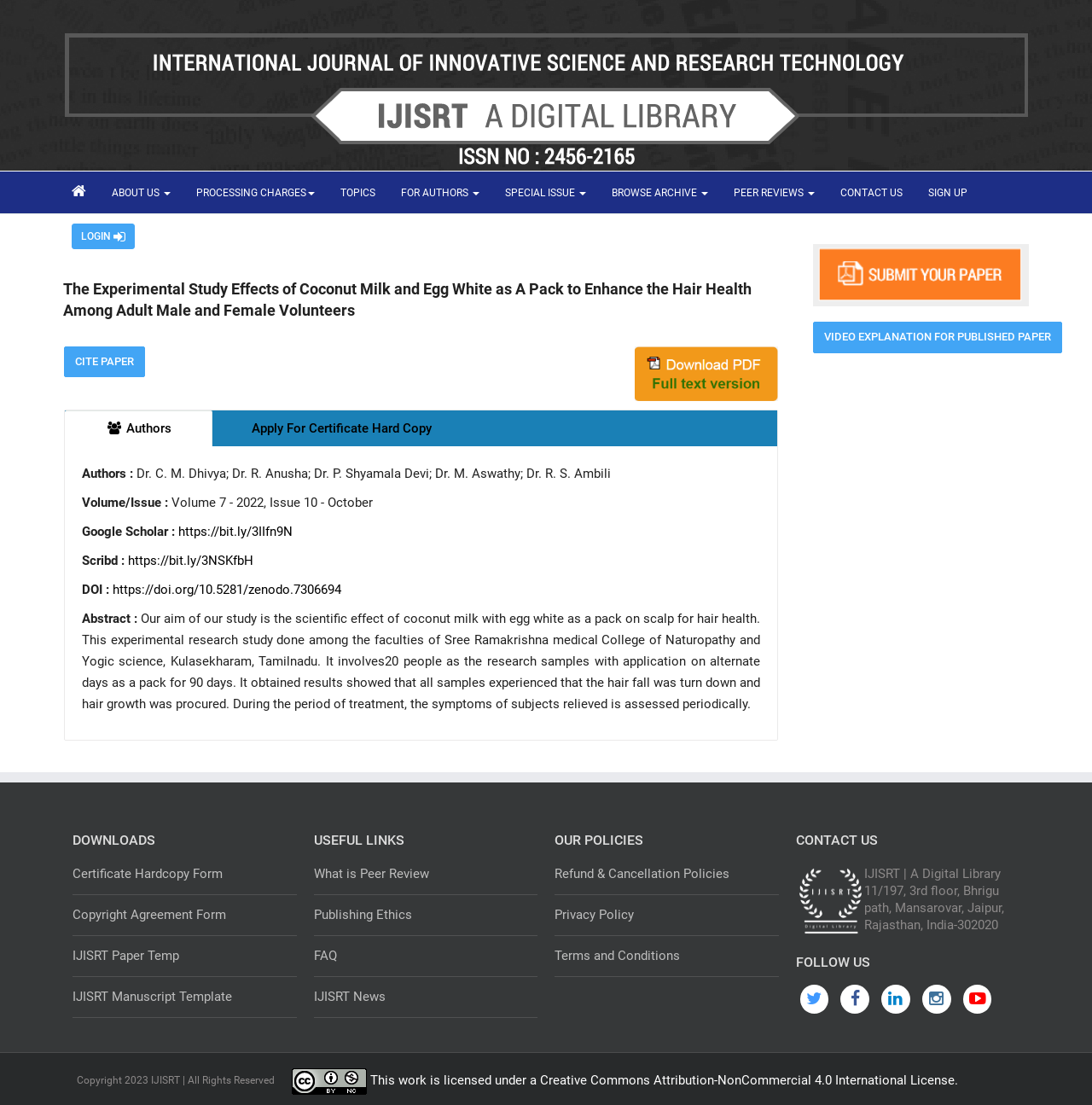Observe the image and answer the following question in detail: What is the DOI of the research paper?

I found the answer by looking at the webpage, where it says 'DOI :' and then lists the DOI as 'https://doi.org/10.5281/zenodo.7306694'.